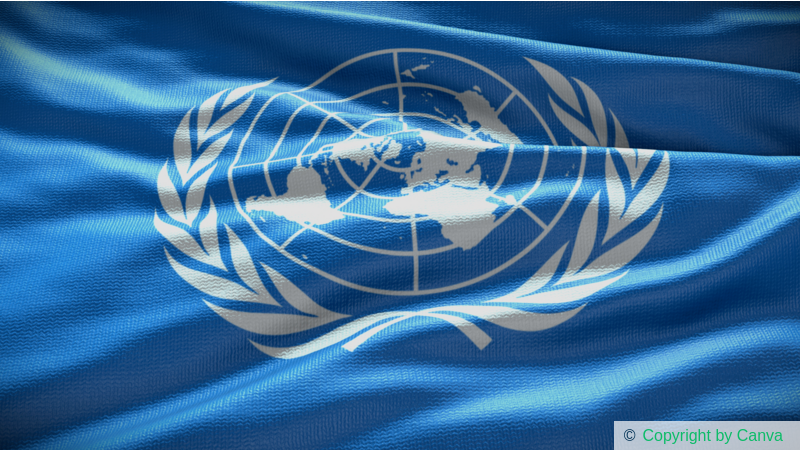Give a detailed account of everything present in the image.

The image features the emblem of the United Nations, depicted prominently against a rich blue background that conveys a sense of global unity and cooperation. The emblem consists of a world map encircled by olive branches, symbolizing peace and respect for nations working together toward common goals. This visual reinforces the ongoing international efforts, such as the initiative for a global Plastic Treaty, aimed at combatting plastic pollution and fostering sustainability. The subtle textures of the fabric add depth and movement to the image, enhancing the message of dynamism in global environmental stewardship. In the bottom right corner, a copyright notice indicates that the image is created by Canva.